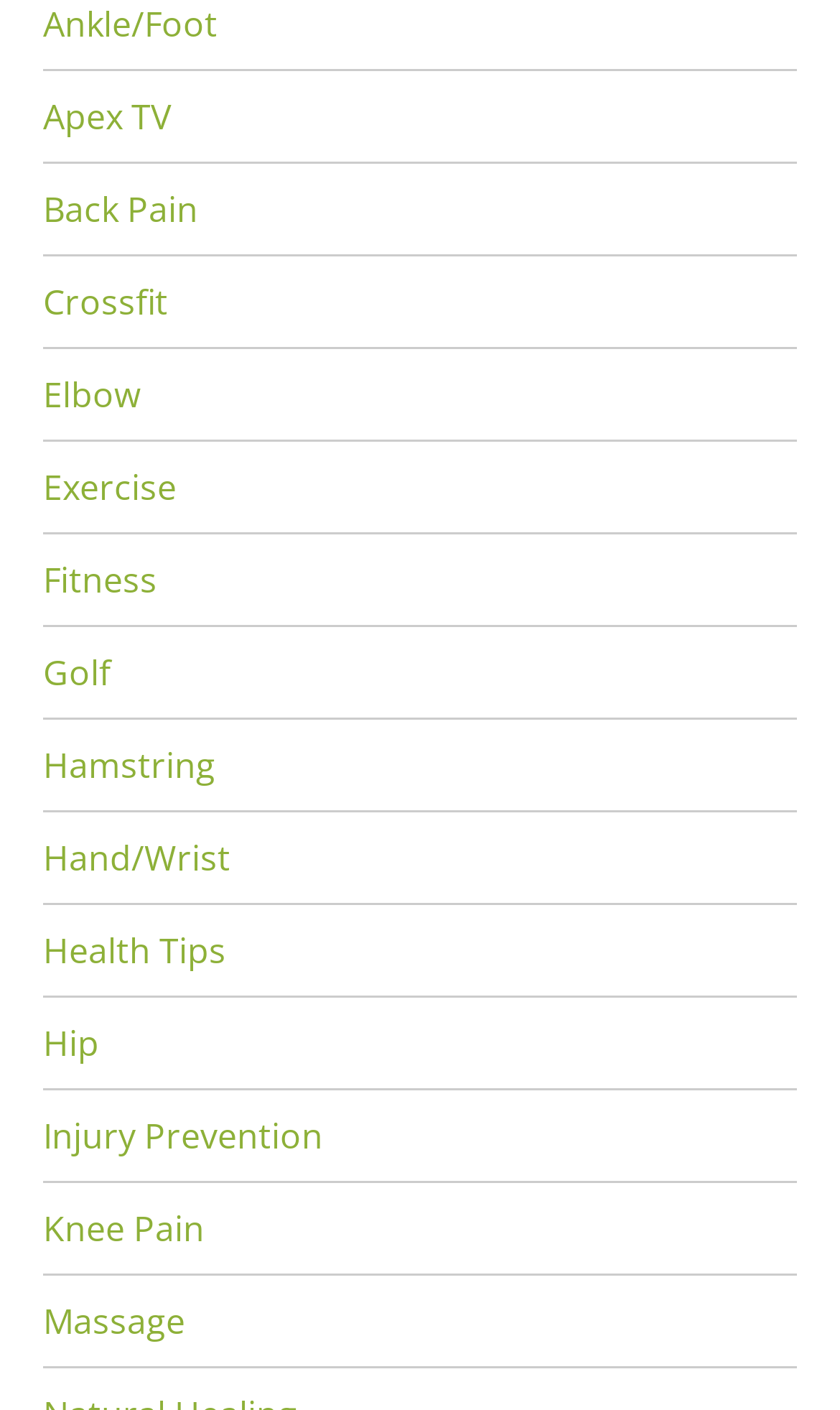Please give a succinct answer to the question in one word or phrase:
How many links are available on the webpage?

17